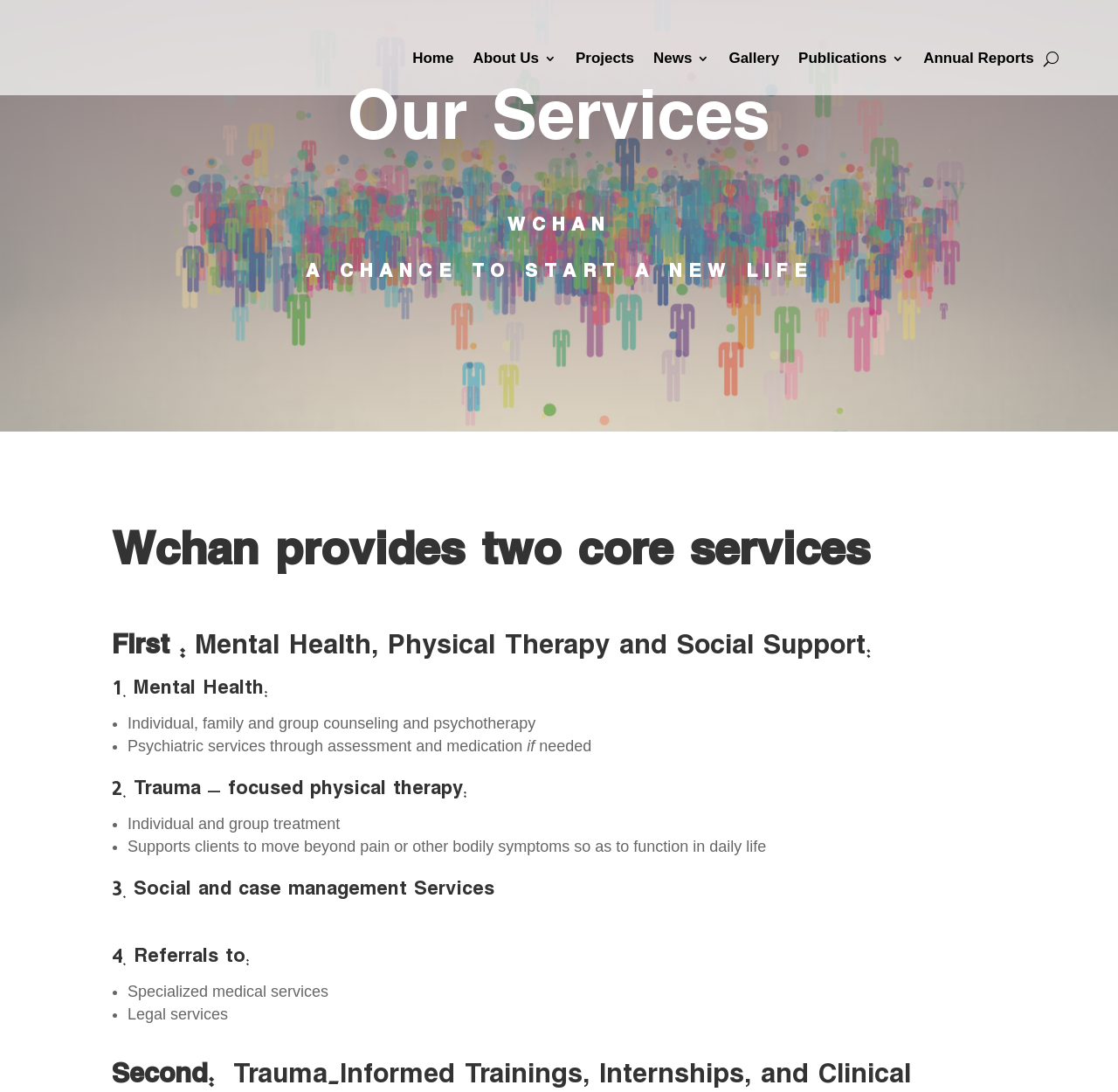Offer a thorough description of the webpage.

The webpage is about the services offered by Wchan.ngo. At the top, there is a navigation menu with links to "Home", "About Us 3", "Projects", "News 3", "Gallery", "Publications 3", and "Annual Reports". To the right of the navigation menu, there is a button labeled "U".

Below the navigation menu, there is a heading that reads "Our Services" followed by a brief description of Wchan.ngo and its mission. The main content of the page is divided into two core services offered by Wchan.ngo.

The first service is "Mental Health, Physical Therapy and Social Support". This section is further divided into three subheadings: "Mental Health", "Trauma – focused physical therapy", and "Social and case management Services". Under each subheading, there are bullet points listing the specific services offered, such as individual and group counseling, psychiatric services, and trauma-focused physical therapy.

The second service is "Referrals to" which lists two types of services that Wchan.ngo can refer clients to: "Specialized medical services" and "Legal services".